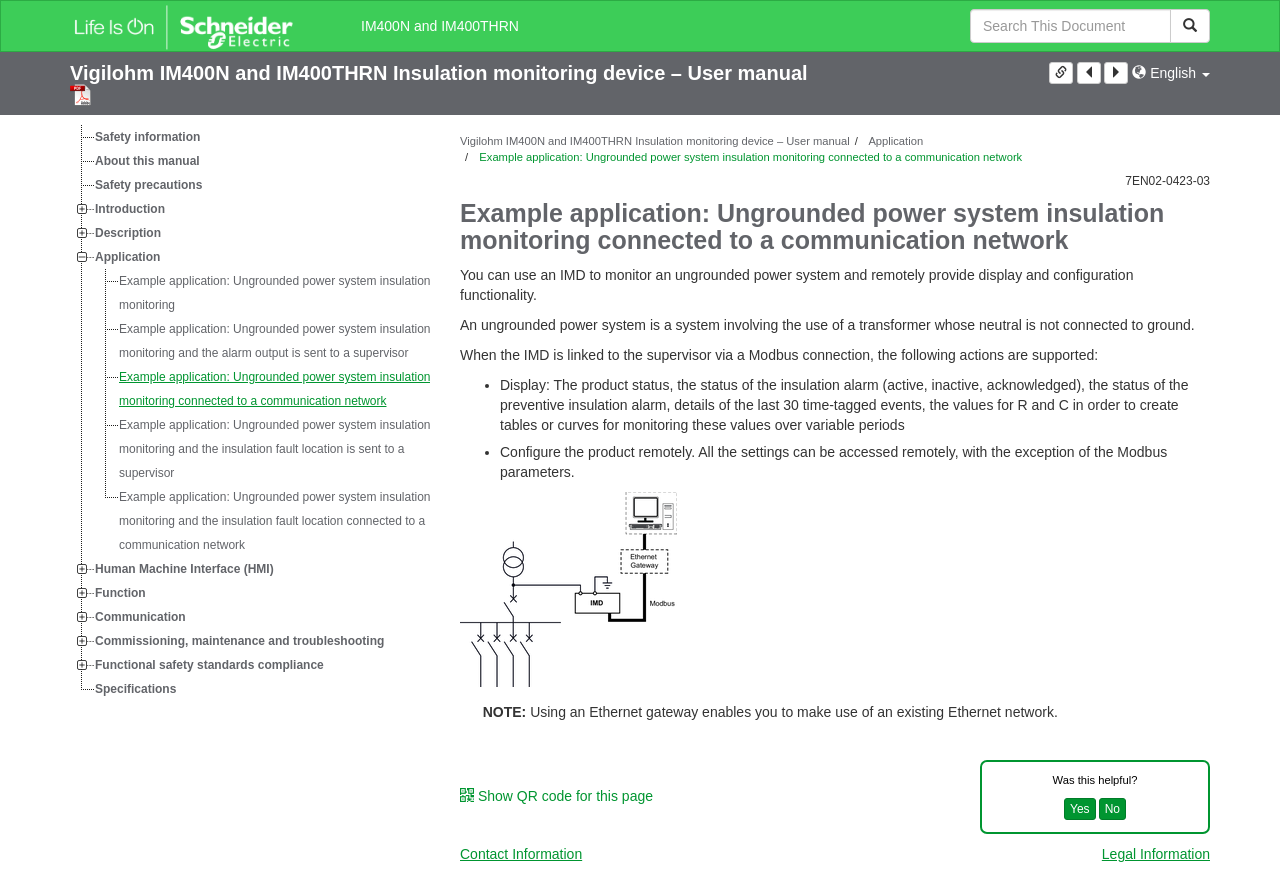What is the topic of the user manual mentioned on the webpage?
Please provide a comprehensive answer based on the details in the screenshot.

The webpage content mentions a user manual for the Vigilohm IM400N and IM400THRN Insulation monitoring device, which suggests that the manual is related to the operation and maintenance of this specific device.